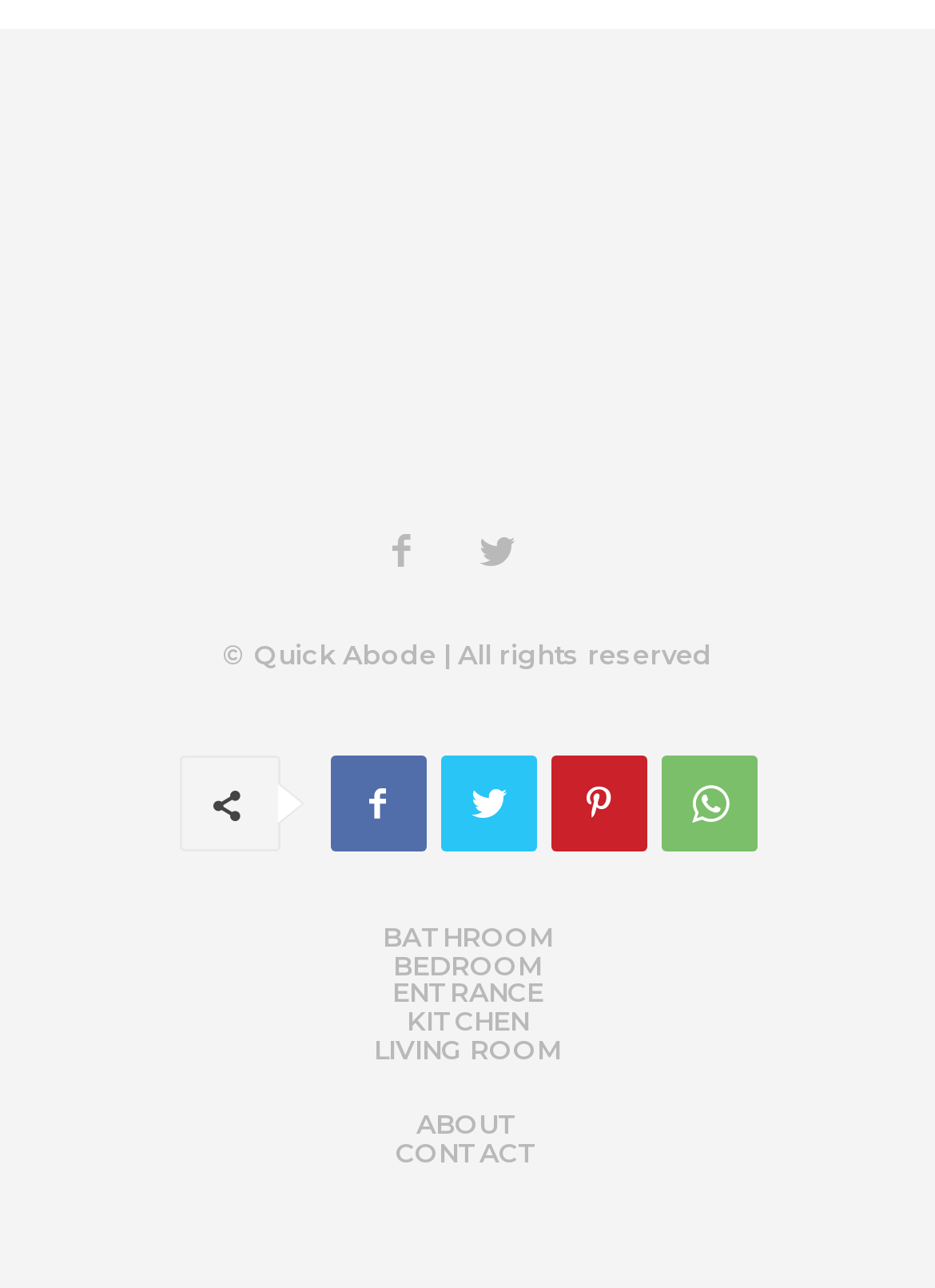Carefully examine the image and provide an in-depth answer to the question: What is the last menu item?

I looked at the list of menu items and found that the last one is 'CONTACT' with a bounding box coordinate of [0.423, 0.885, 0.577, 0.906].